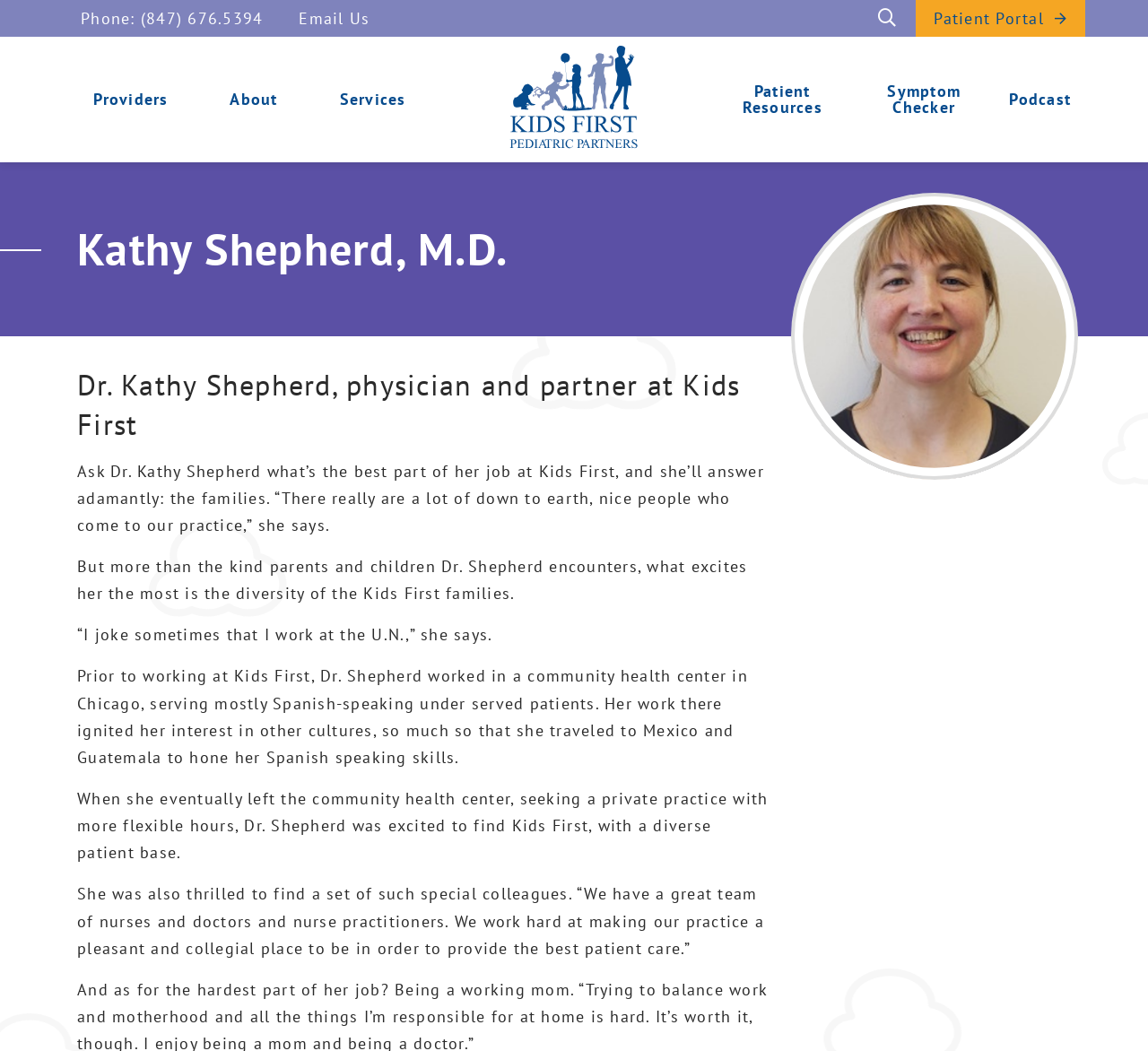Please identify the bounding box coordinates of the clickable area that will allow you to execute the instruction: "Check the Symptom Checker".

[0.743, 0.035, 0.867, 0.154]